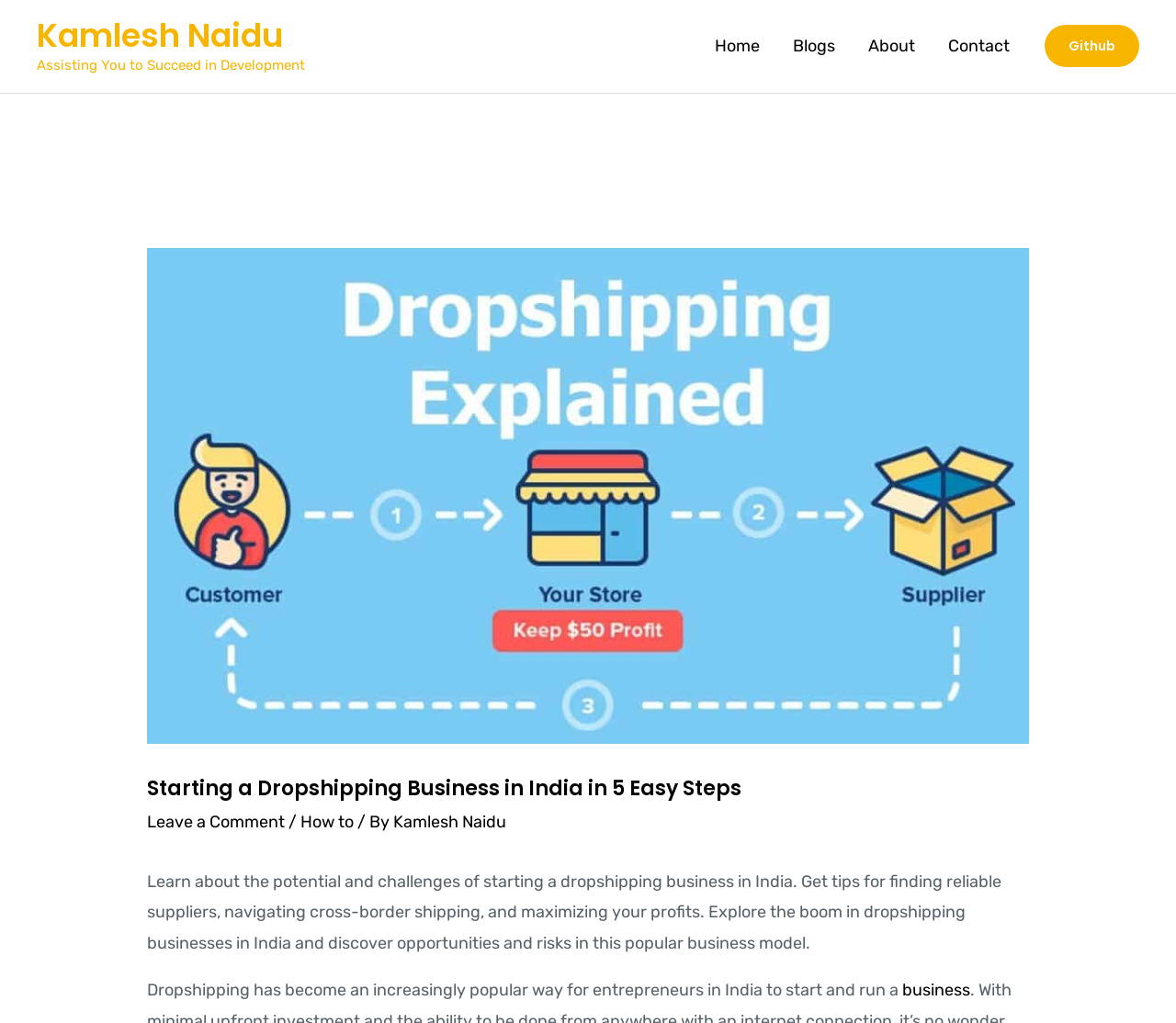Please identify the bounding box coordinates of where to click in order to follow the instruction: "Read the article about starting a dropshipping business in India".

[0.125, 0.852, 0.852, 0.932]